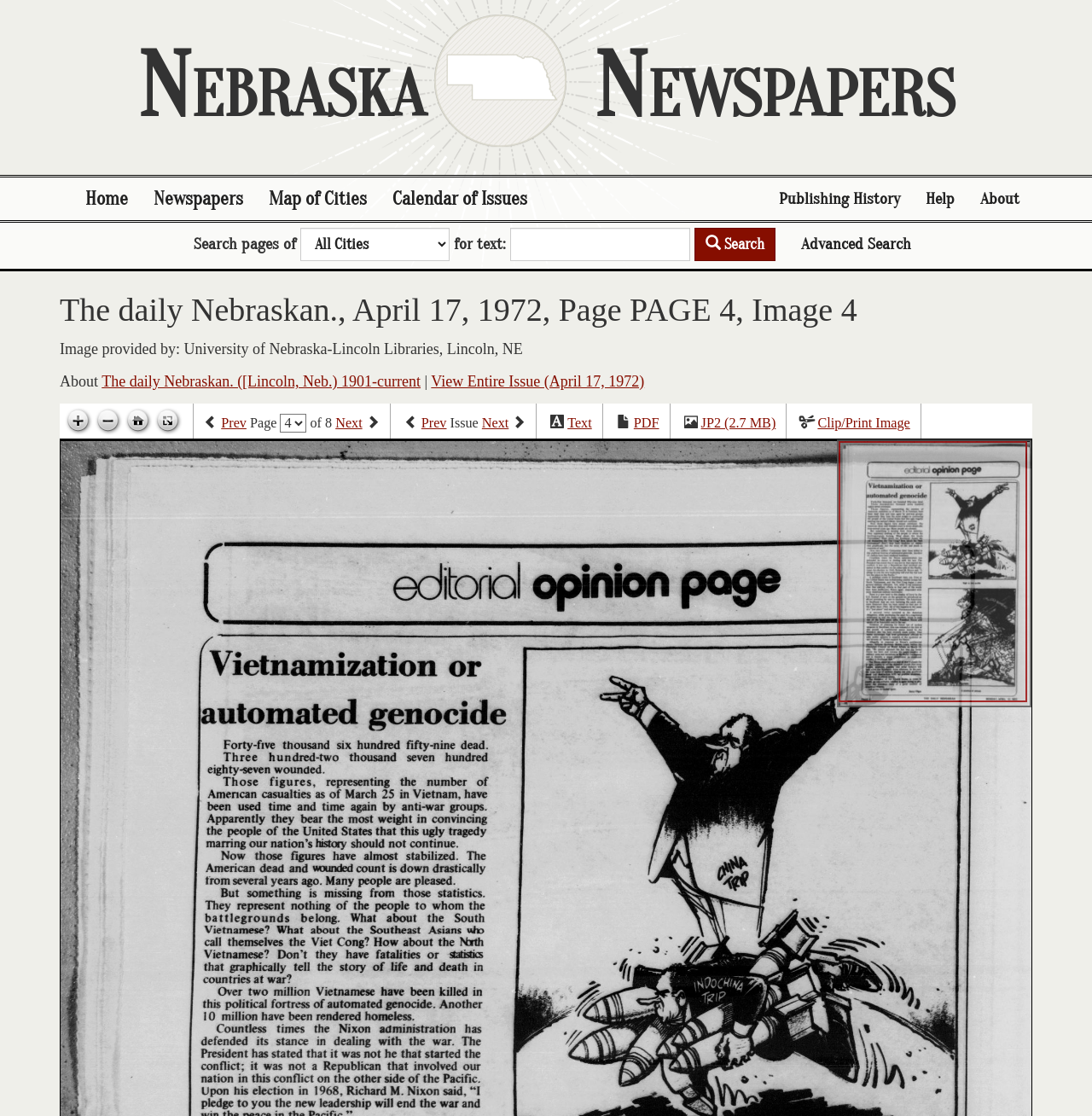Find the bounding box coordinates of the element you need to click on to perform this action: 'Read article about Bike Weekend'. The coordinates should be represented by four float values between 0 and 1, in the format [left, top, right, bottom].

None